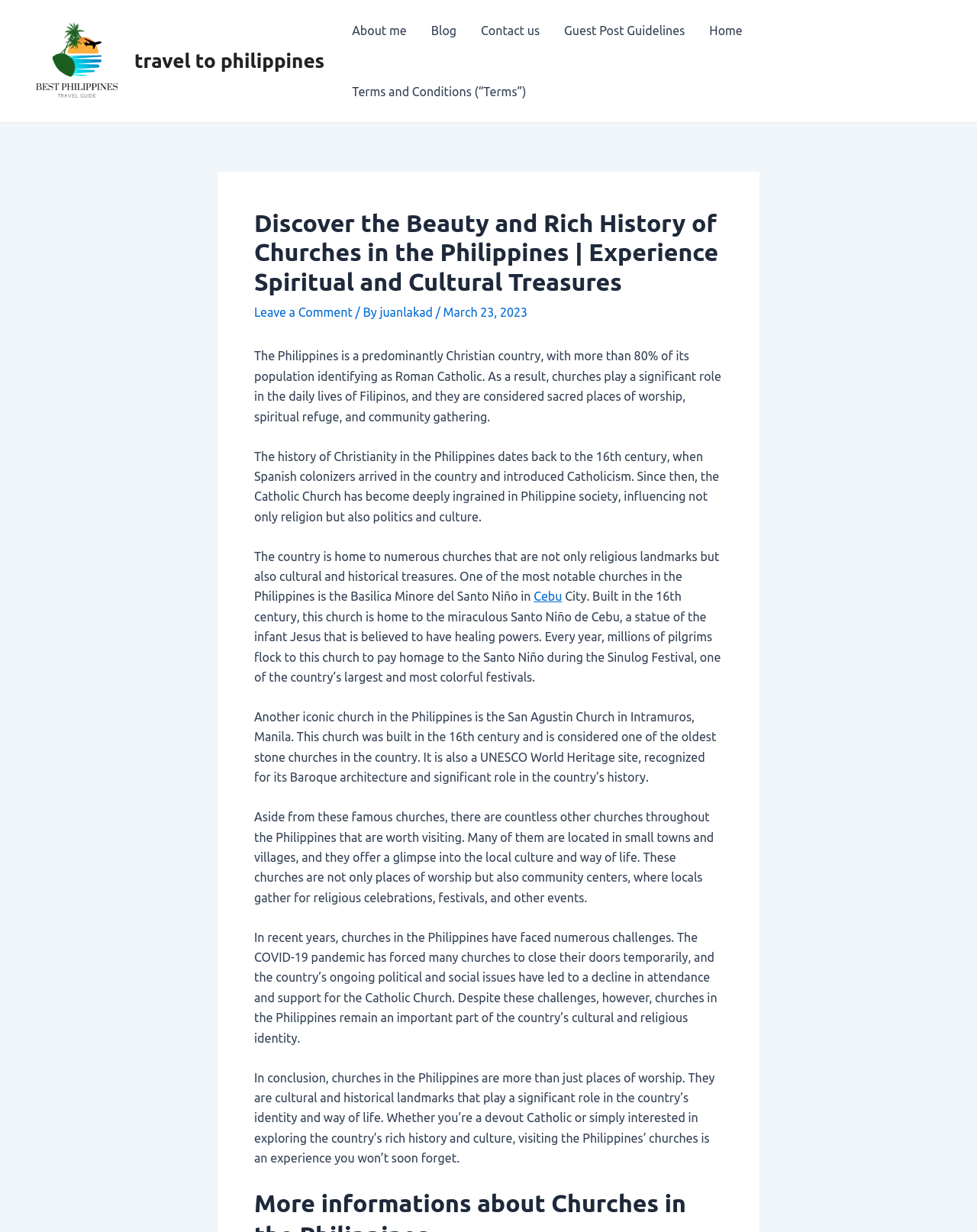Indicate the bounding box coordinates of the element that needs to be clicked to satisfy the following instruction: "Read the article about churches in the Philippines". The coordinates should be four float numbers between 0 and 1, i.e., [left, top, right, bottom].

[0.26, 0.283, 0.738, 0.344]